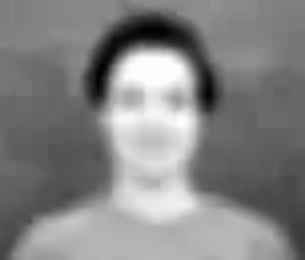Respond to the following question with a brief word or phrase:
What does Sarah Brown's expression convey?

Warmth and approachability